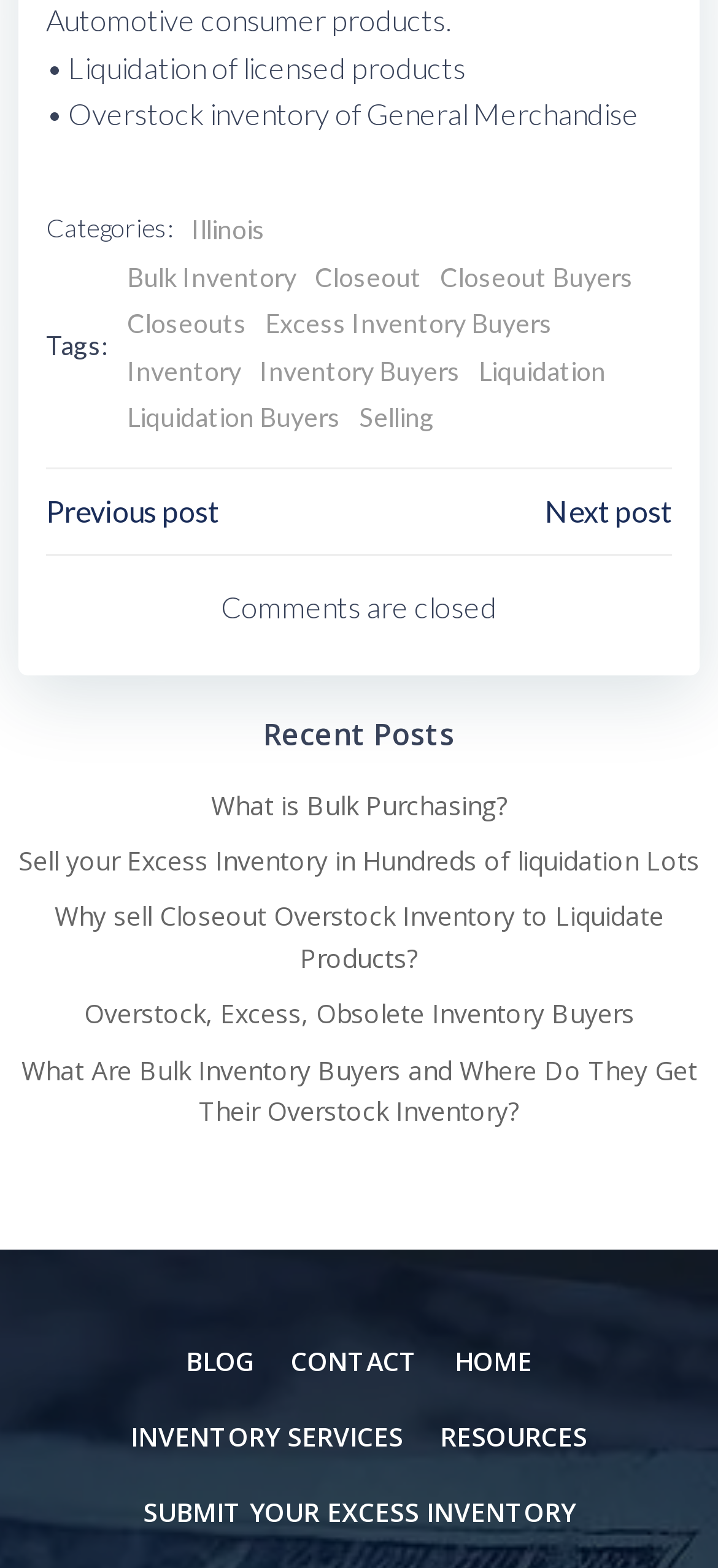What is the purpose of the links under 'Categories'?
Refer to the image and provide a concise answer in one word or phrase.

To filter inventory